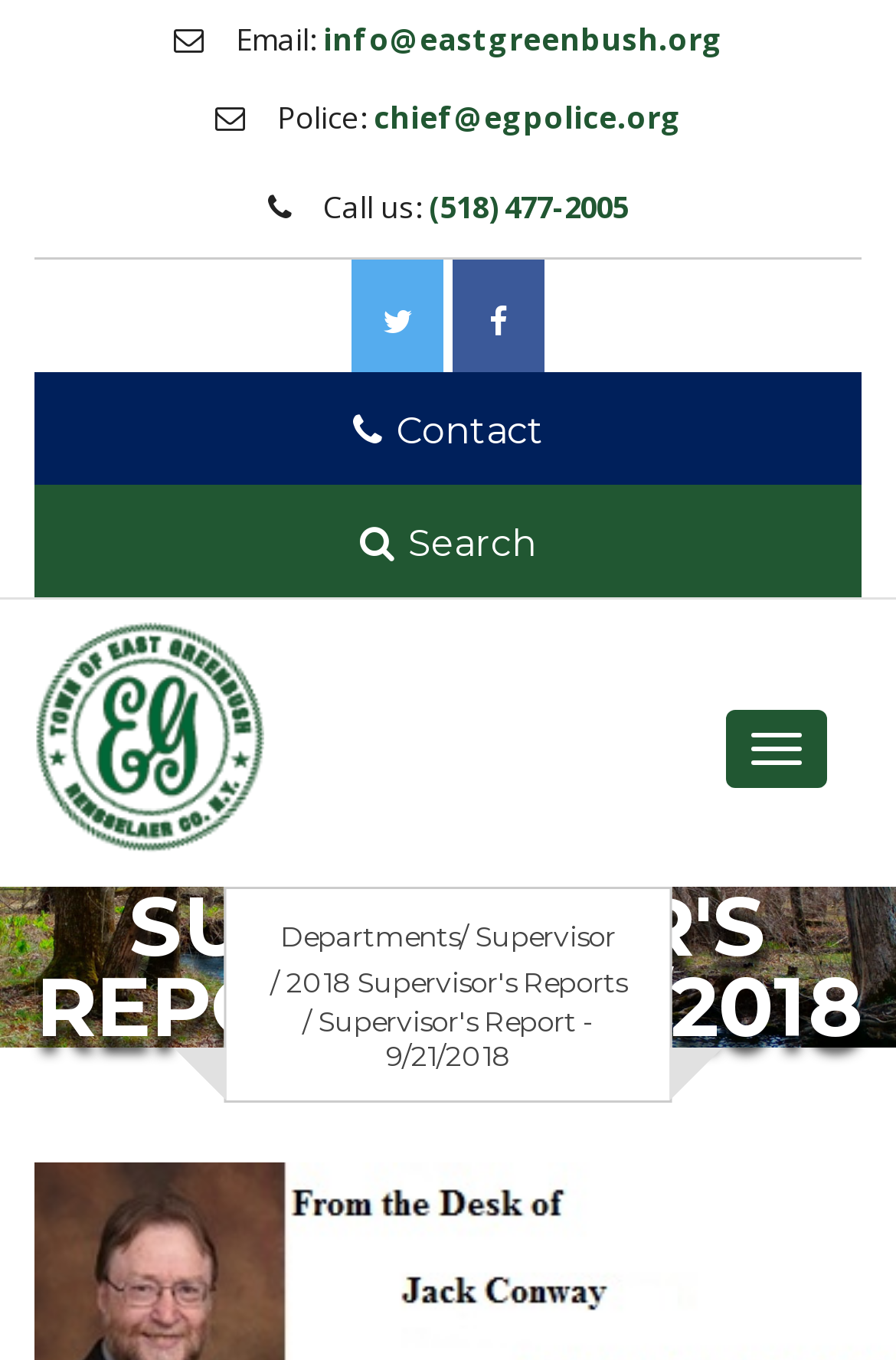Determine the bounding box coordinates of the region that needs to be clicked to achieve the task: "Visit Twitter".

[0.392, 0.216, 0.495, 0.257]